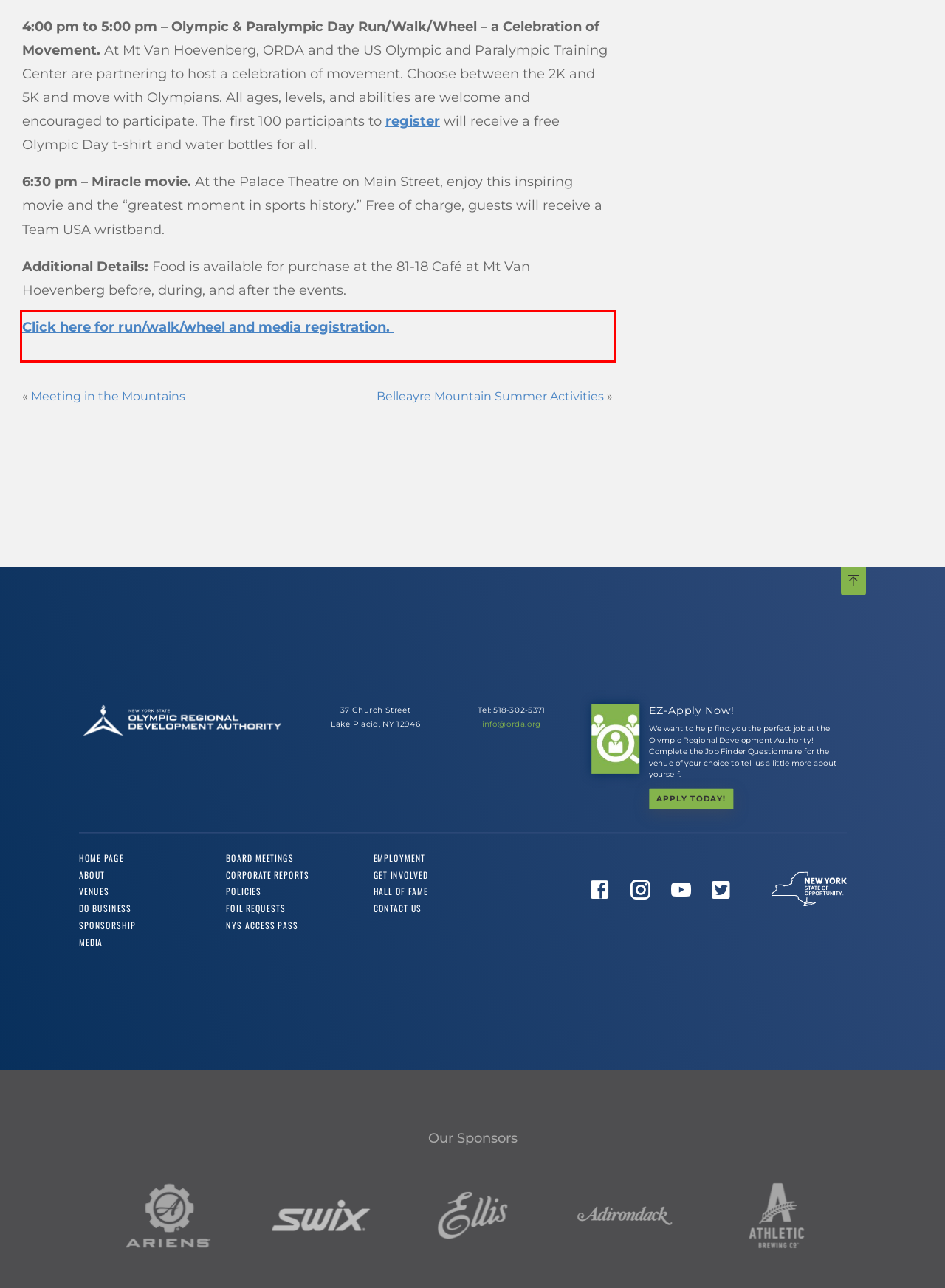Please look at the screenshot provided and find the red bounding box. Extract the text content contained within this bounding box.

Additional Details: Food is available for purchase at the 81-18 Café at Mt Van Hoevenberg before, during, and after the events.